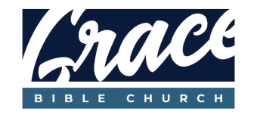What is the background color of the logo?
Give a comprehensive and detailed explanation for the question.

The background color of the logo is deep blue because the caption mentions that the color palette consists of a deep blue background contrasting with white text, enhancing visibility and readability.